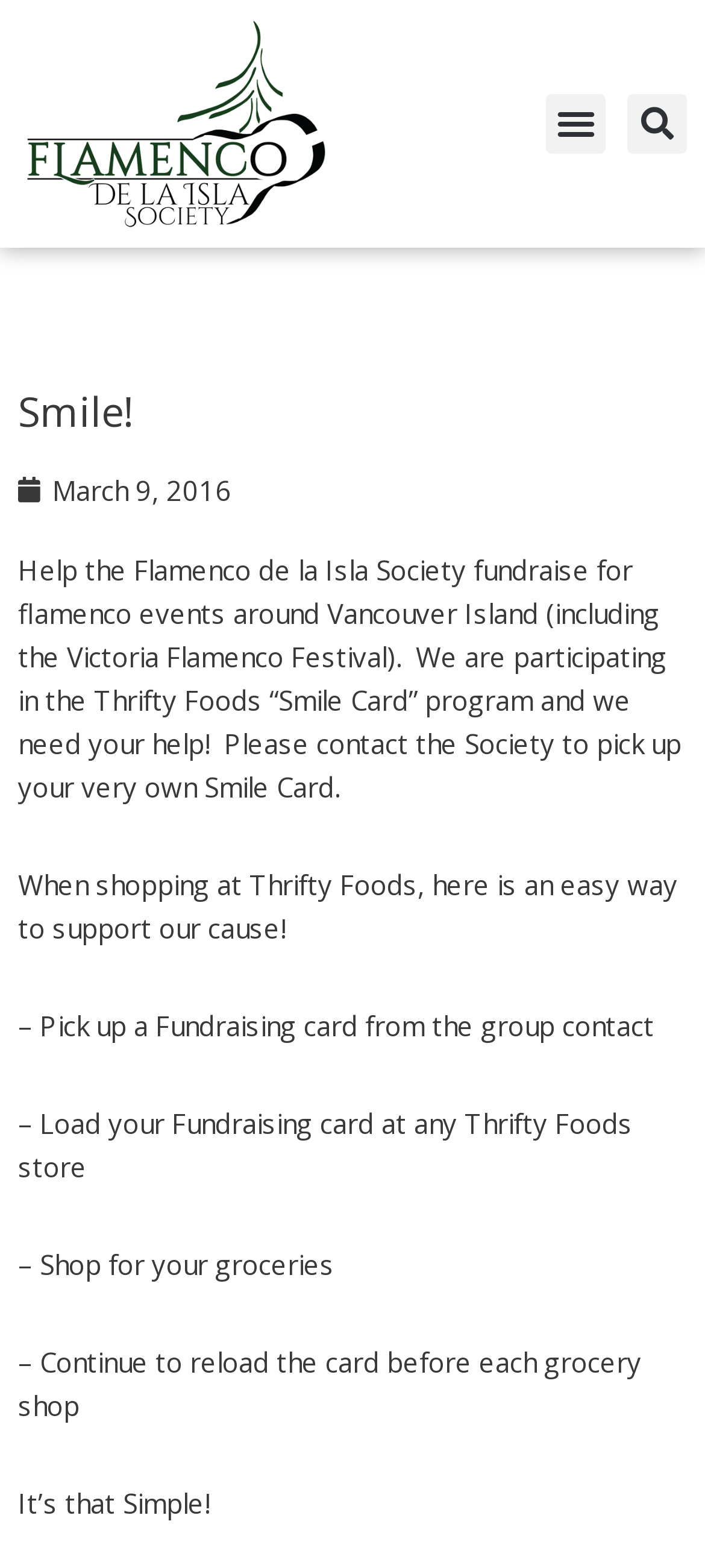Respond with a single word or phrase to the following question: How many steps are involved in supporting the cause?

5 steps